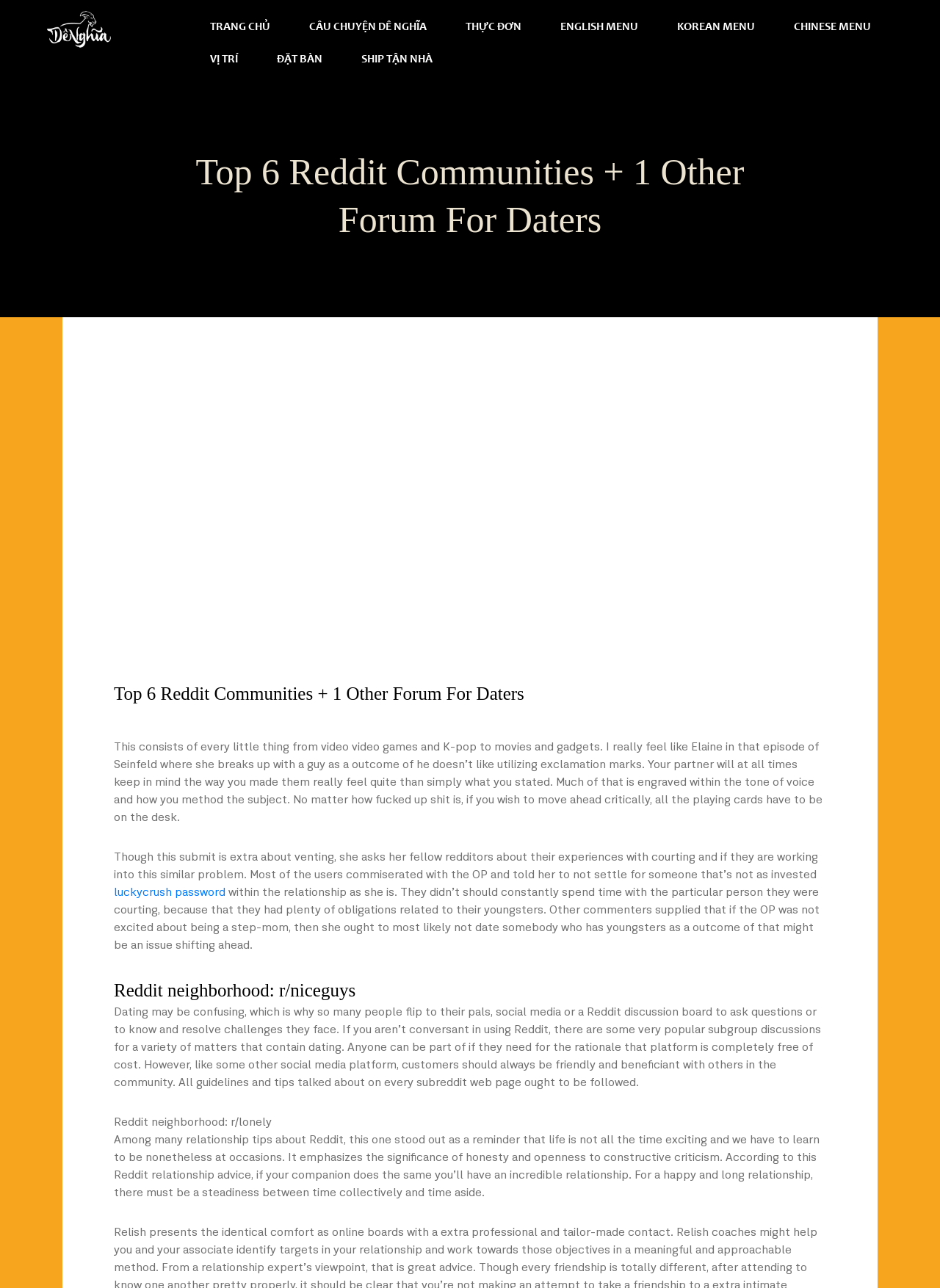Using the element description: "Ship tận nhà", determine the bounding box coordinates. The coordinates should be in the format [left, top, right, bottom], with values between 0 and 1.

[0.384, 0.039, 0.46, 0.053]